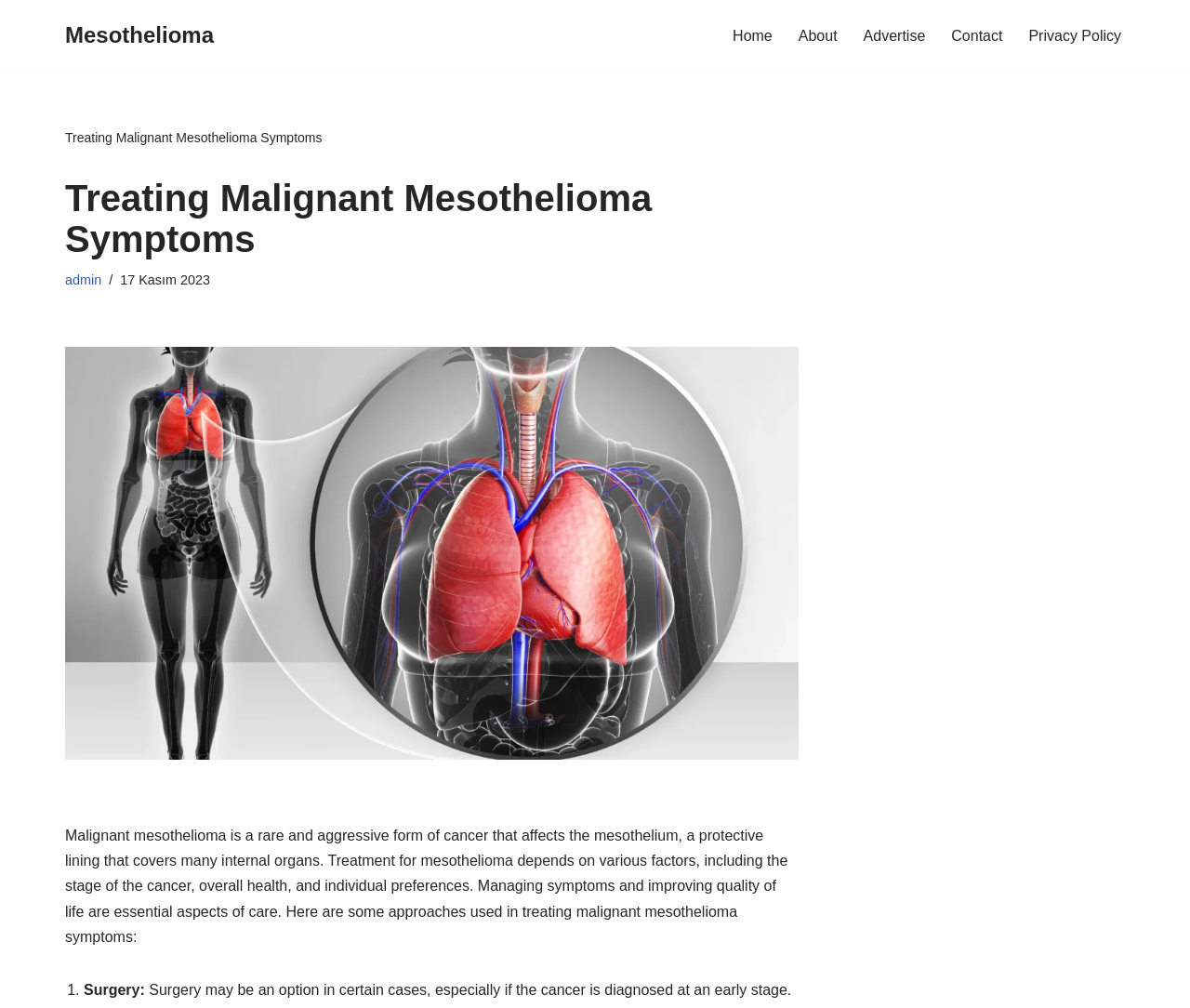Could you specify the bounding box coordinates for the clickable section to complete the following instruction: "view admin page"?

[0.055, 0.27, 0.085, 0.285]